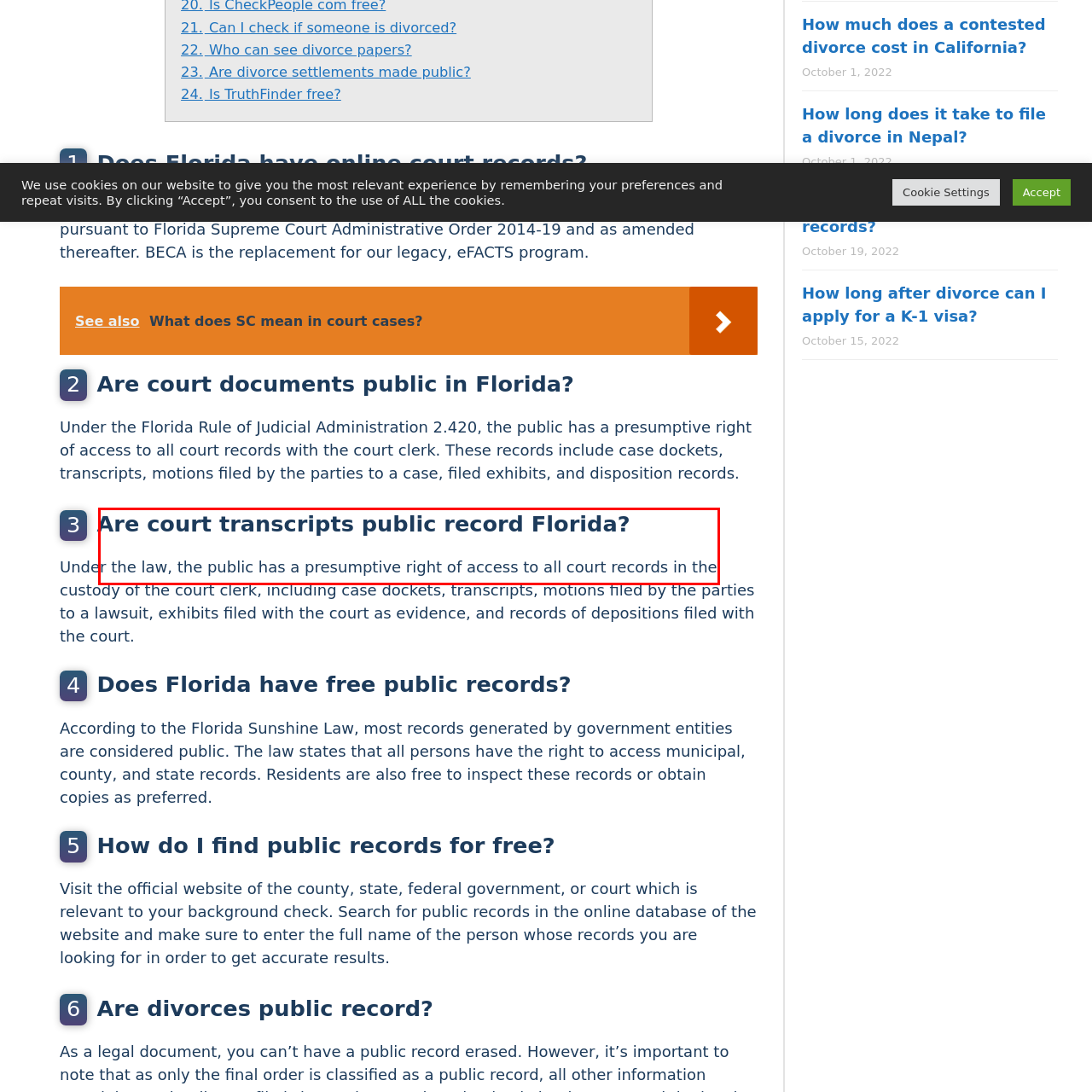Using the image highlighted in the red border, answer the following question concisely with a word or phrase:
In which state is the legal framework for accessing court records mentioned?

Florida